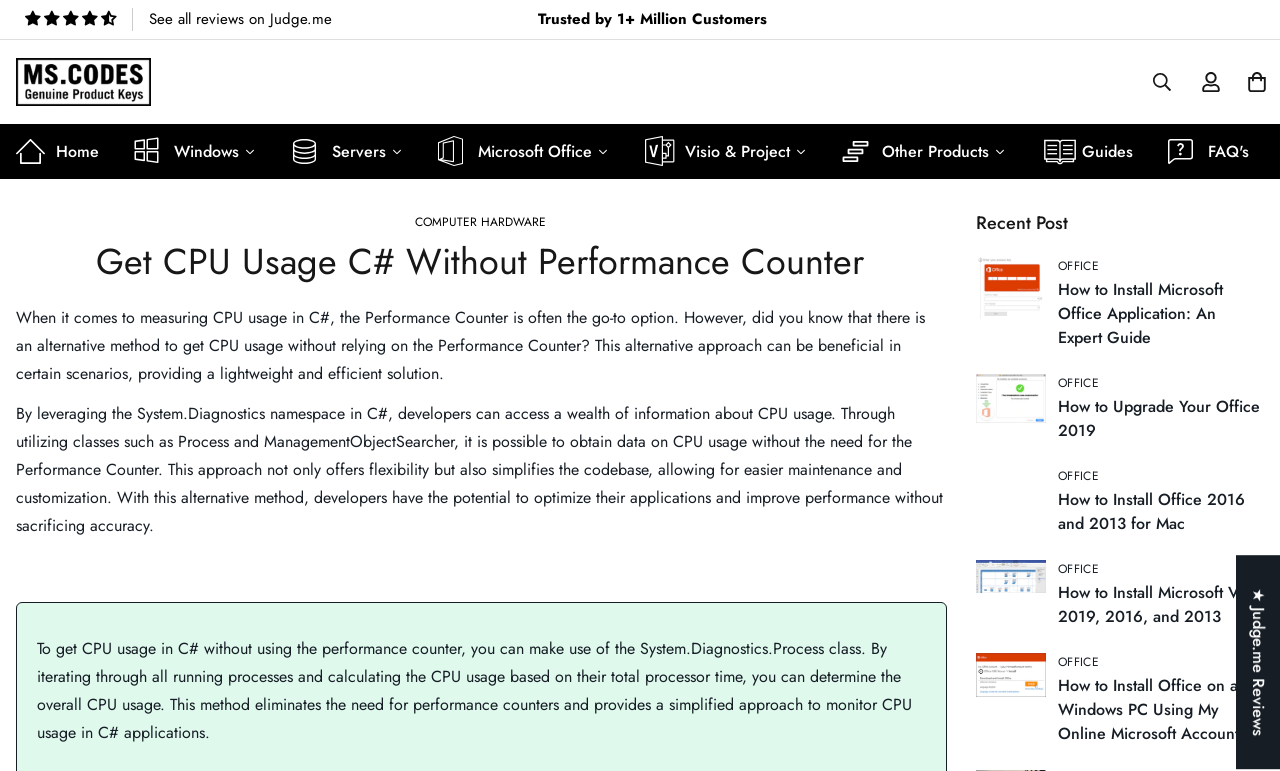Identify the bounding box coordinates of the region that needs to be clicked to carry out this instruction: "Click on the link to go to the Home page". Provide these coordinates as four float numbers ranging from 0 to 1, i.e., [left, top, right, bottom].

[0.012, 0.161, 0.089, 0.232]